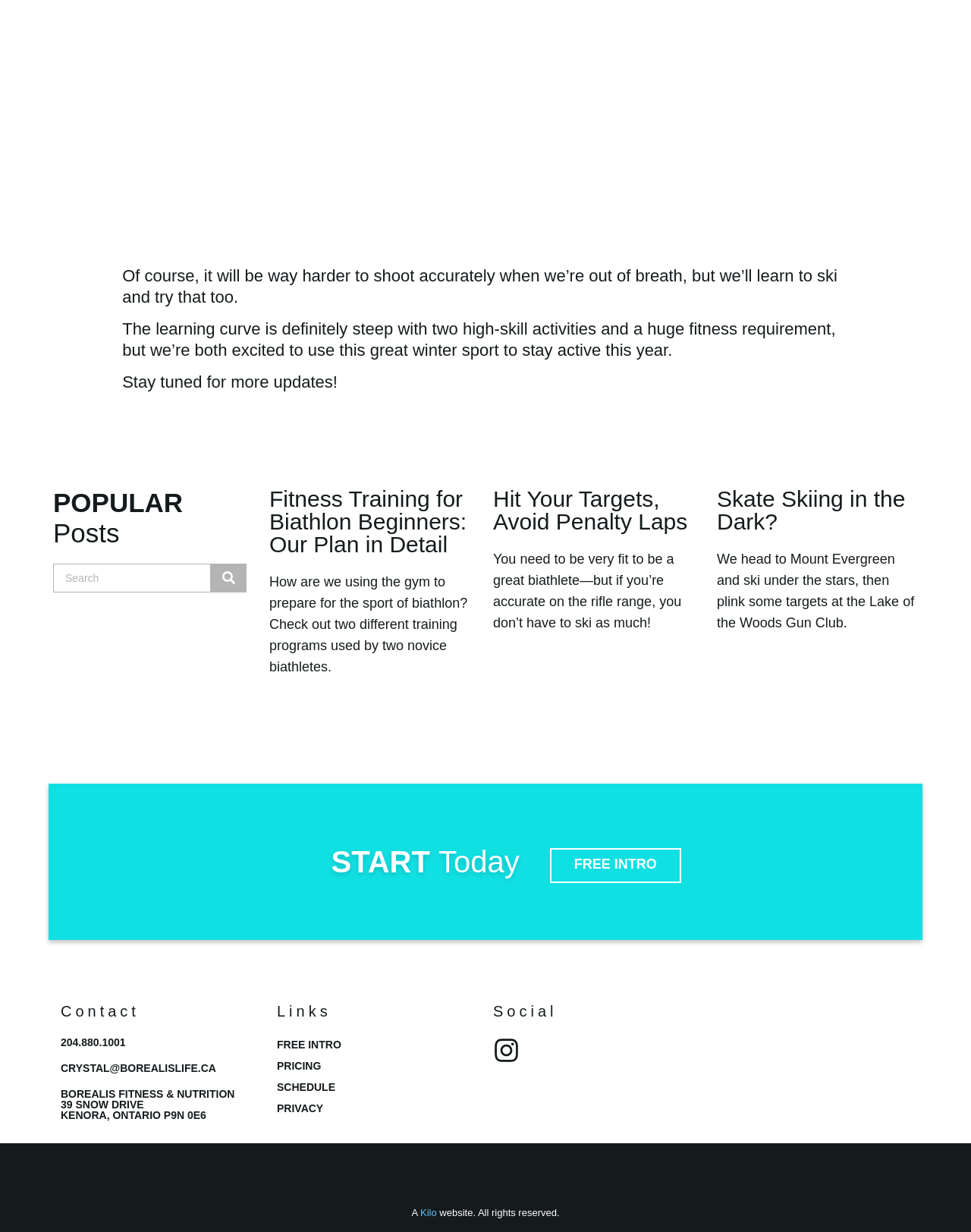Provide the bounding box coordinates in the format (top-left x, top-left y, bottom-right x, bottom-right y). All values are floating point numbers between 0 and 1. Determine the bounding box coordinate of the UI element described as: Skate Skiing in the Dark?

[0.738, 0.395, 0.932, 0.433]